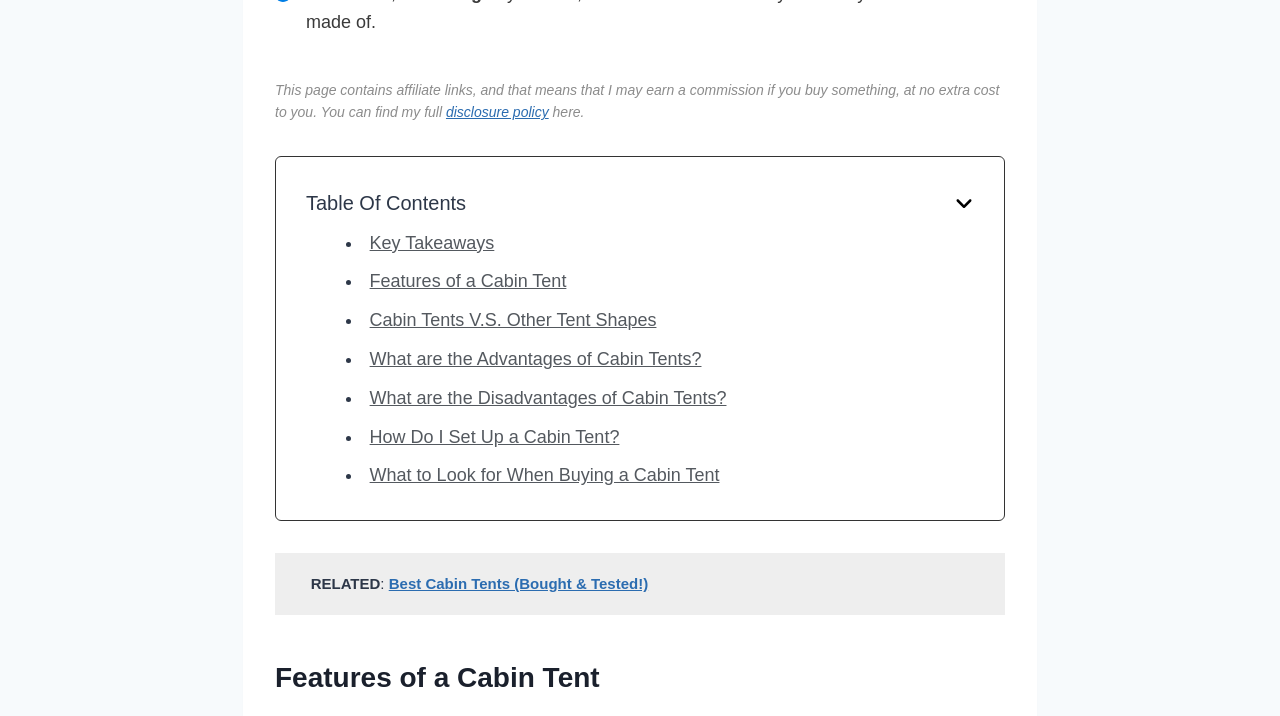Identify the bounding box for the described UI element: "disclosure policy".

[0.348, 0.146, 0.429, 0.168]